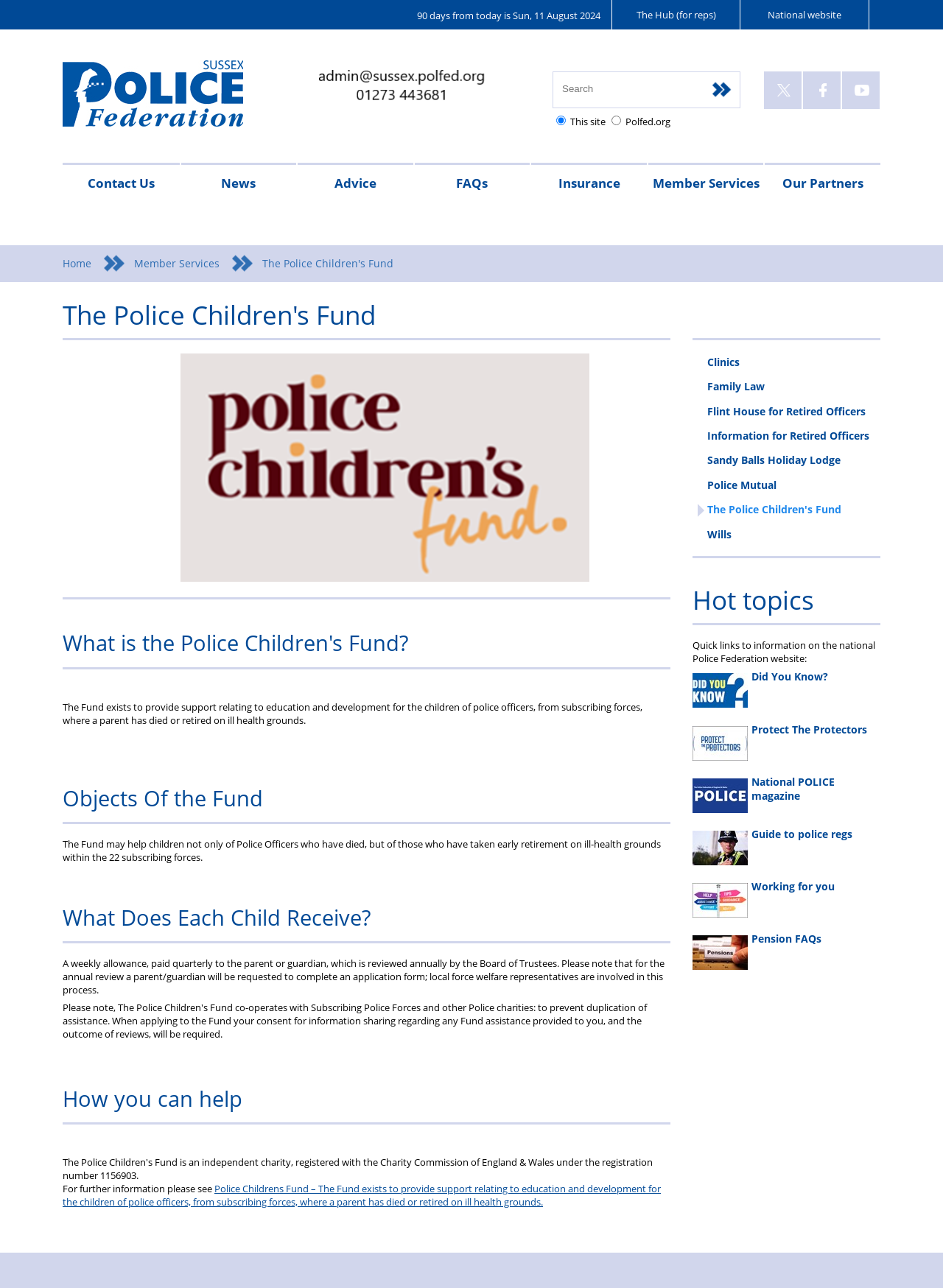Find the bounding box coordinates of the clickable region needed to perform the following instruction: "Zoom in the product image". The coordinates should be provided as four float numbers between 0 and 1, i.e., [left, top, right, bottom].

None